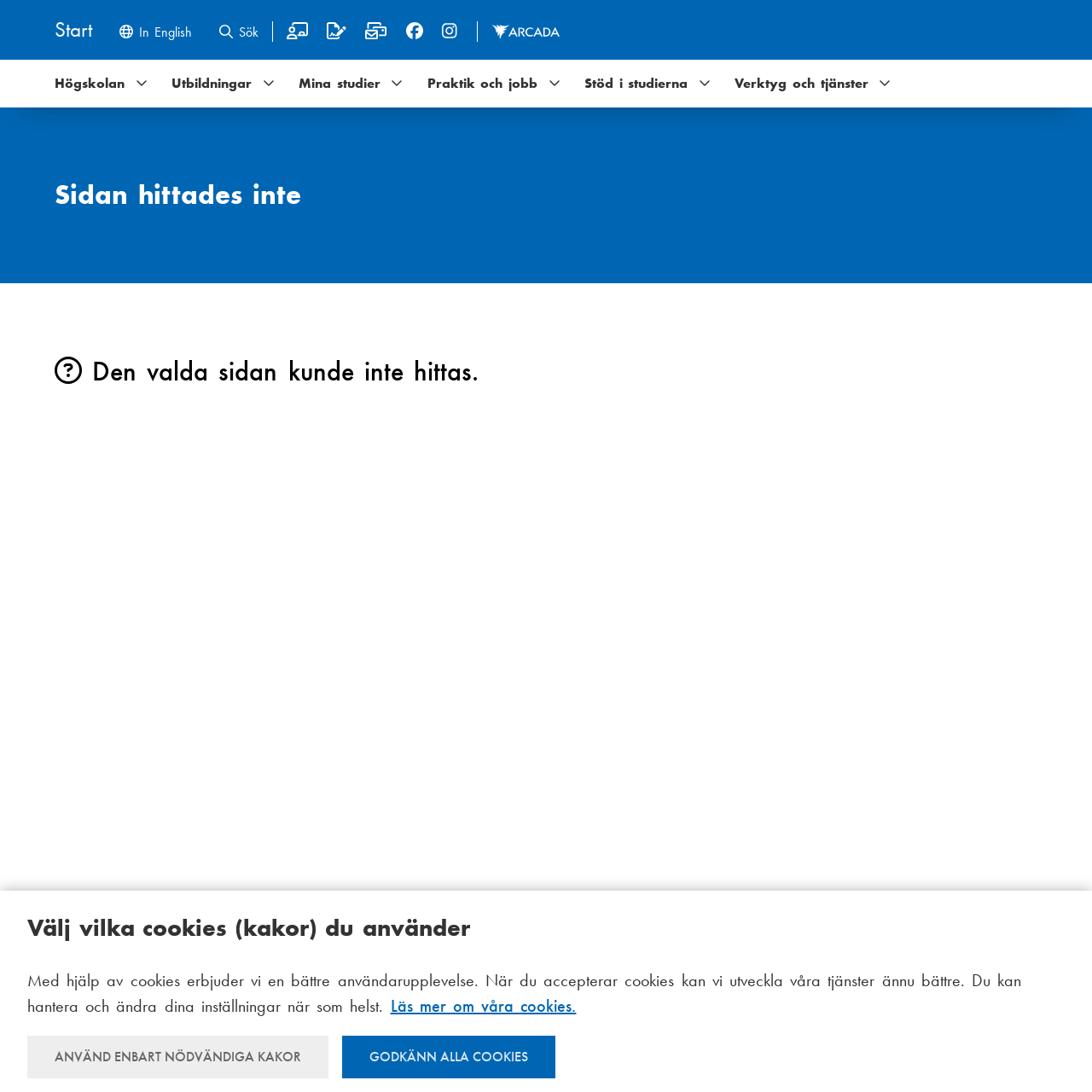What social media platforms are available?
Using the information from the image, answer the question thoroughly.

The social media menu is located at the top of the webpage, with a bounding box coordinate of [0.249, 0.0, 0.95, 0.042]. It contains links to various social media platforms, including Facebook and Instagram, as well as other external links.